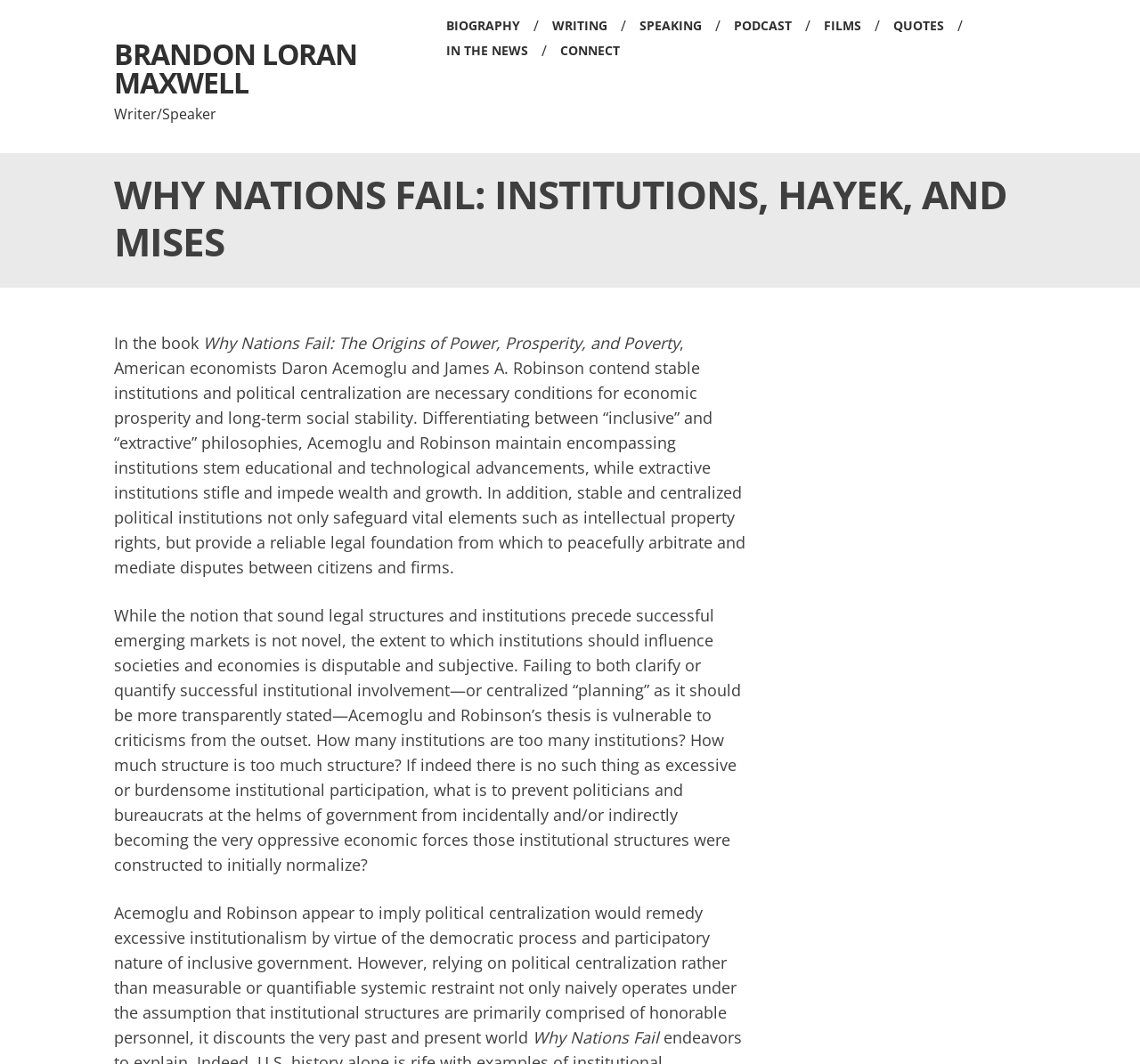Please determine the bounding box coordinates of the element to click in order to execute the following instruction: "Click on the 'BIOGRAPHY' link". The coordinates should be four float numbers between 0 and 1, specified as [left, top, right, bottom].

[0.392, 0.013, 0.468, 0.036]